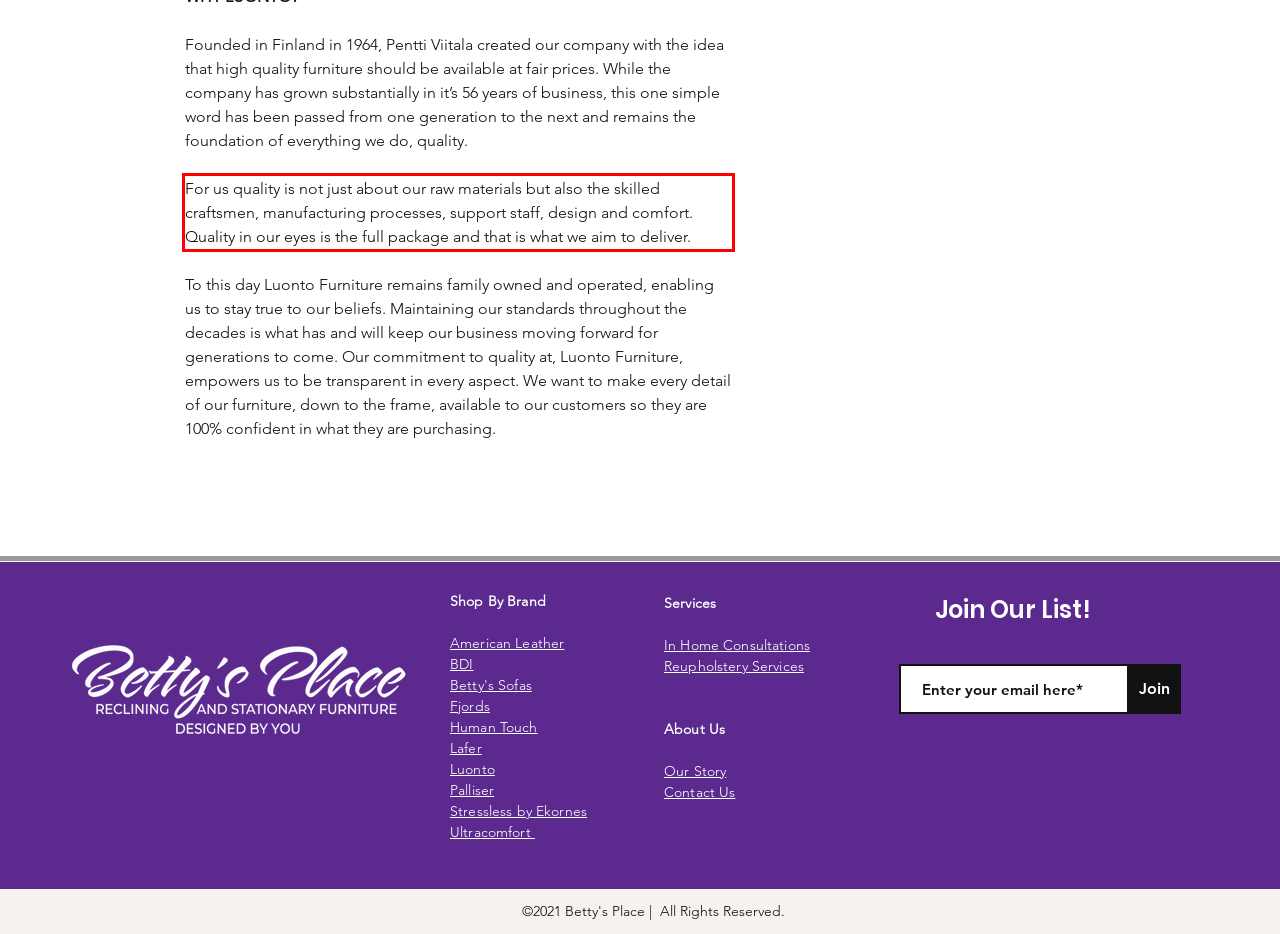You are provided with a screenshot of a webpage featuring a red rectangle bounding box. Extract the text content within this red bounding box using OCR.

For us quality is not just about our raw materials but also the skilled craftsmen, manufacturing processes, support staff, design and comfort. Quality in our eyes is the full package and that is what we aim to deliver.